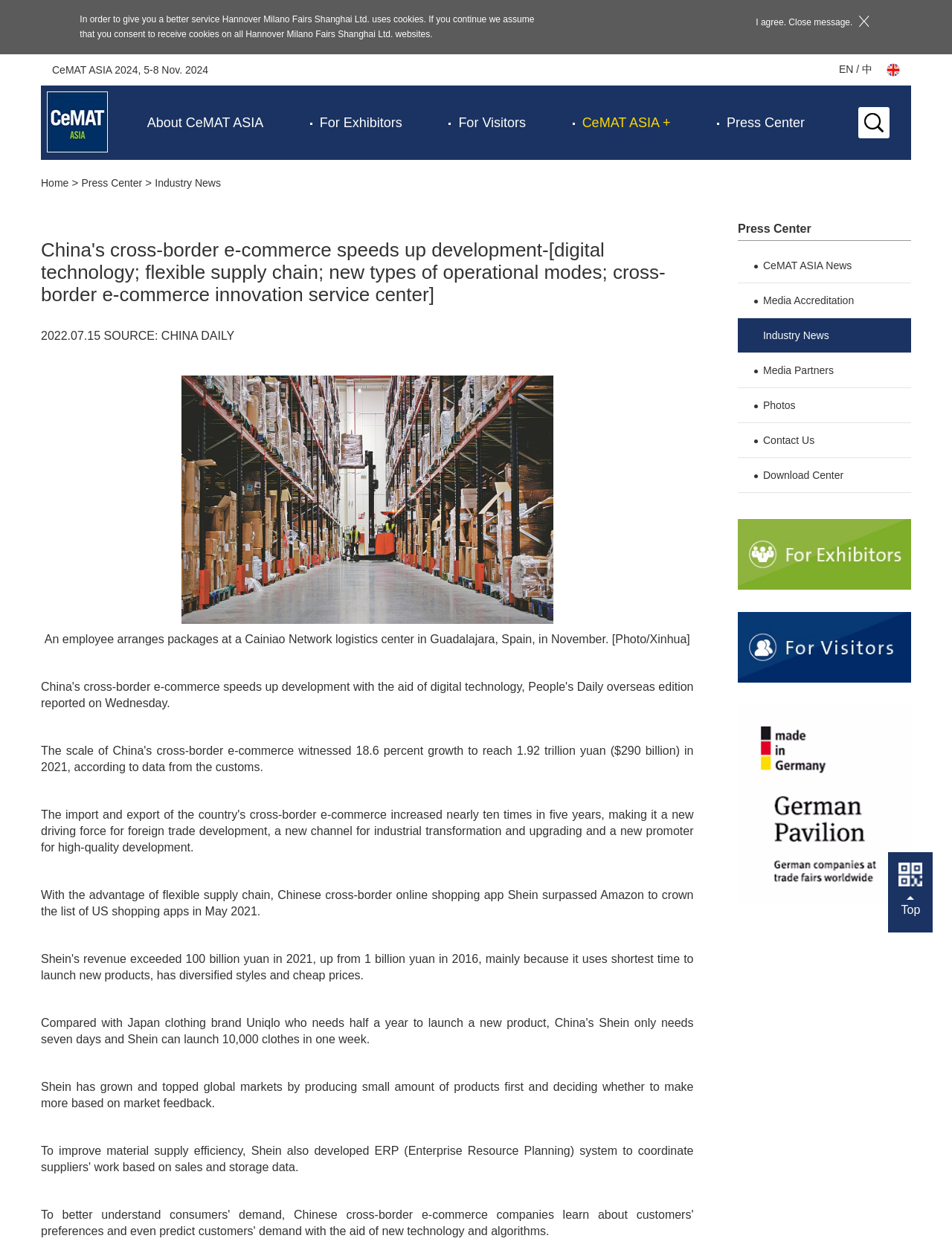What is the language of the webpage?
Analyze the image and provide a thorough answer to the question.

The webpage has links and text in English, such as 'About CeMAT ASIA', 'For Exhibitors', and 'For Visitors', which suggests that the language of the webpage is English.